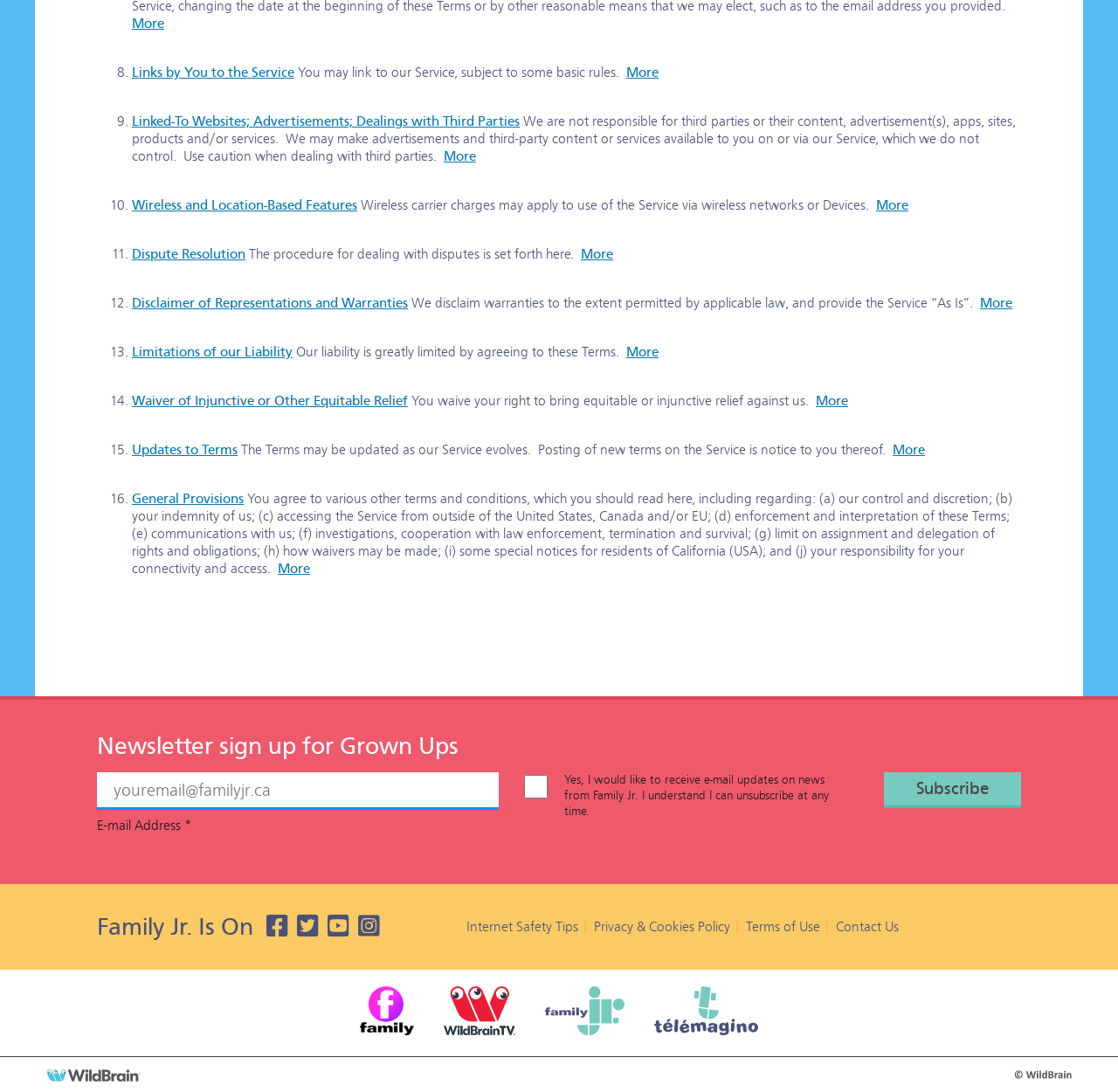Given the description "Terms of Use", provide the bounding box coordinates of the corresponding UI element.

[0.667, 0.842, 0.737, 0.856]